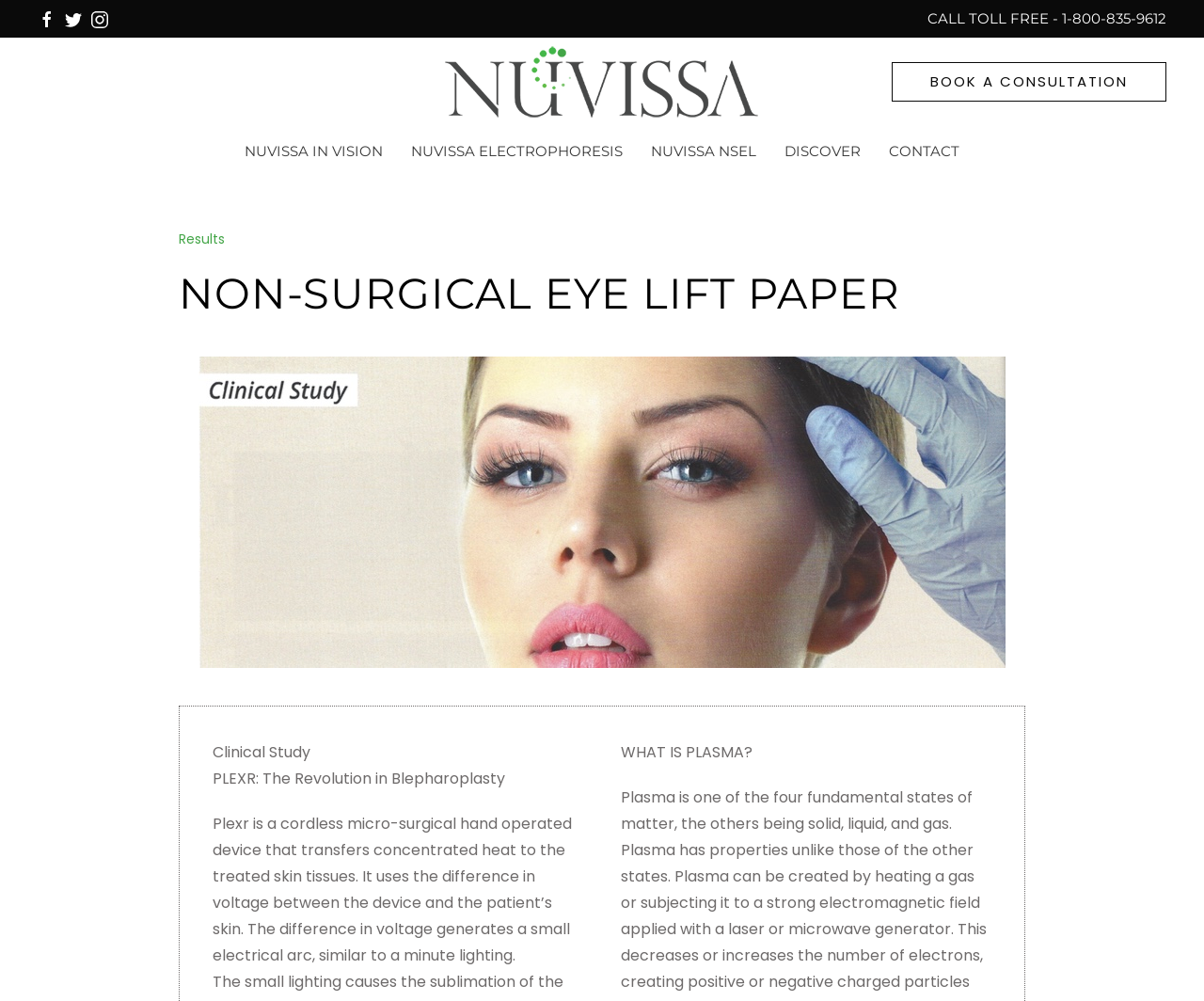What is the purpose of the 'BOOK A CONSULTATION' link?
Based on the screenshot, provide a one-word or short-phrase response.

To book a consultation